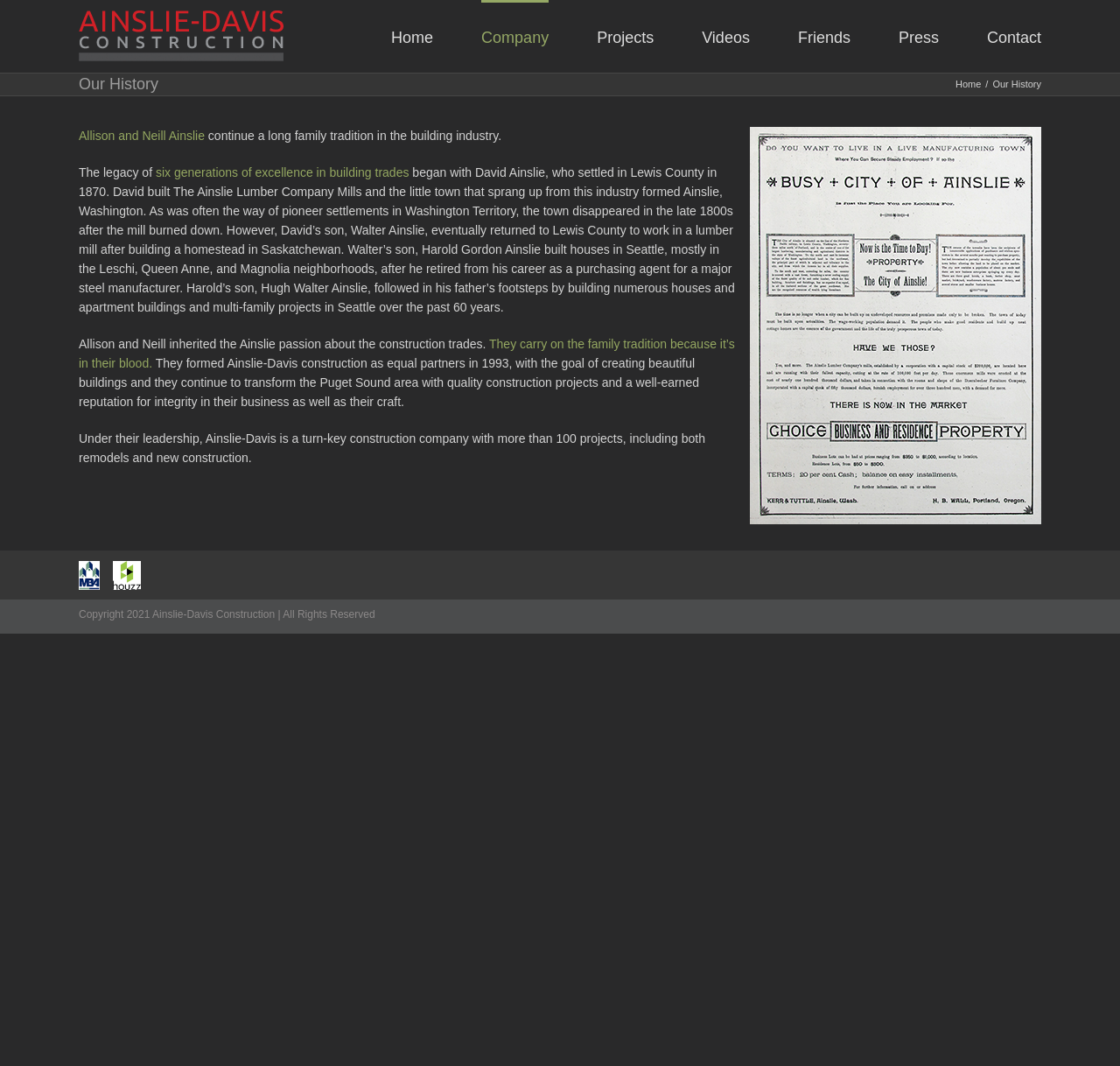Please determine the bounding box coordinates of the element's region to click in order to carry out the following instruction: "Watch Videos". The coordinates should be four float numbers between 0 and 1, i.e., [left, top, right, bottom].

[0.627, 0.0, 0.669, 0.068]